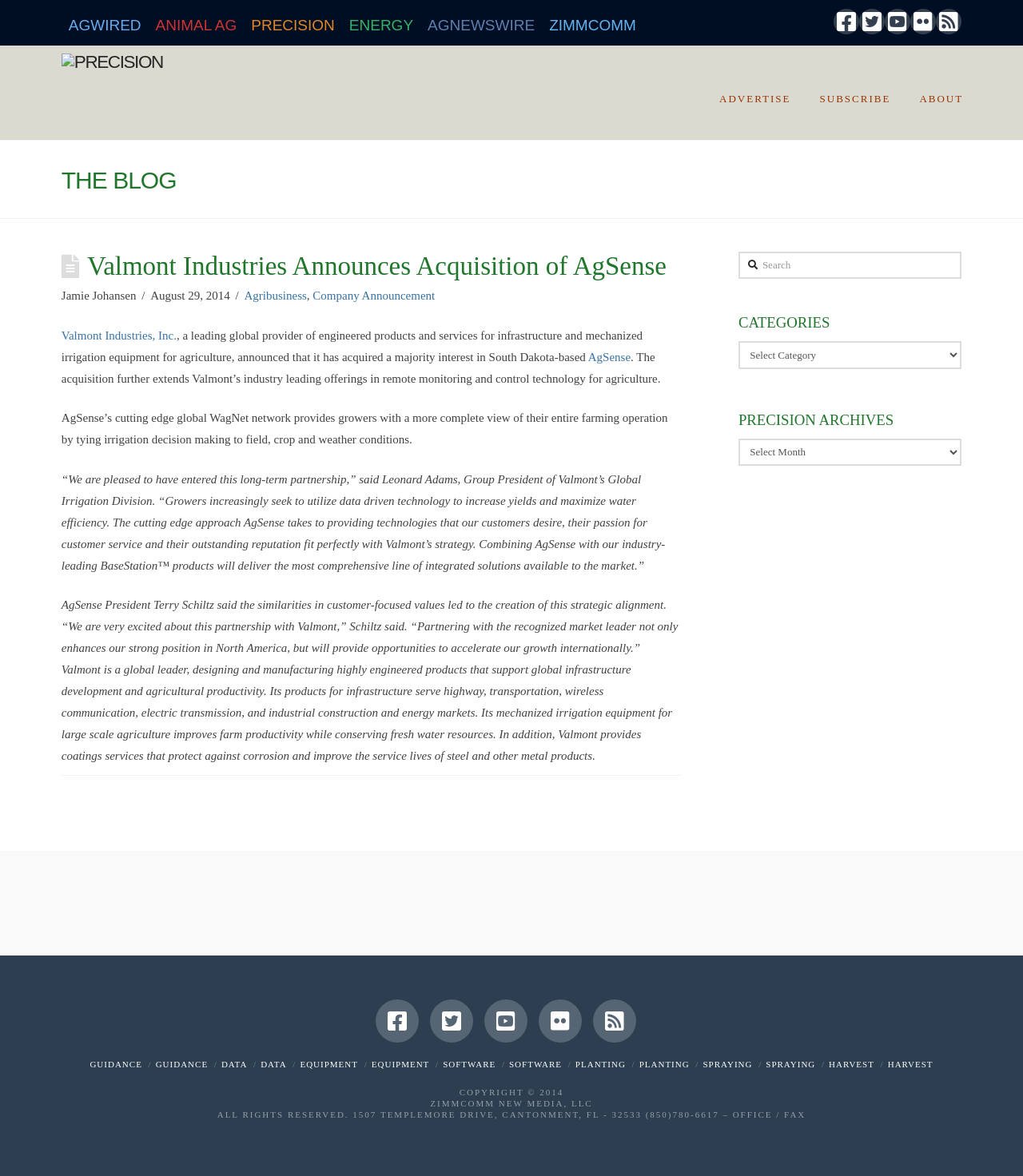Determine the bounding box for the HTML element described here: "Software". The coordinates should be given as [left, top, right, bottom] with each number being a float between 0 and 1.

[0.498, 0.901, 0.549, 0.909]